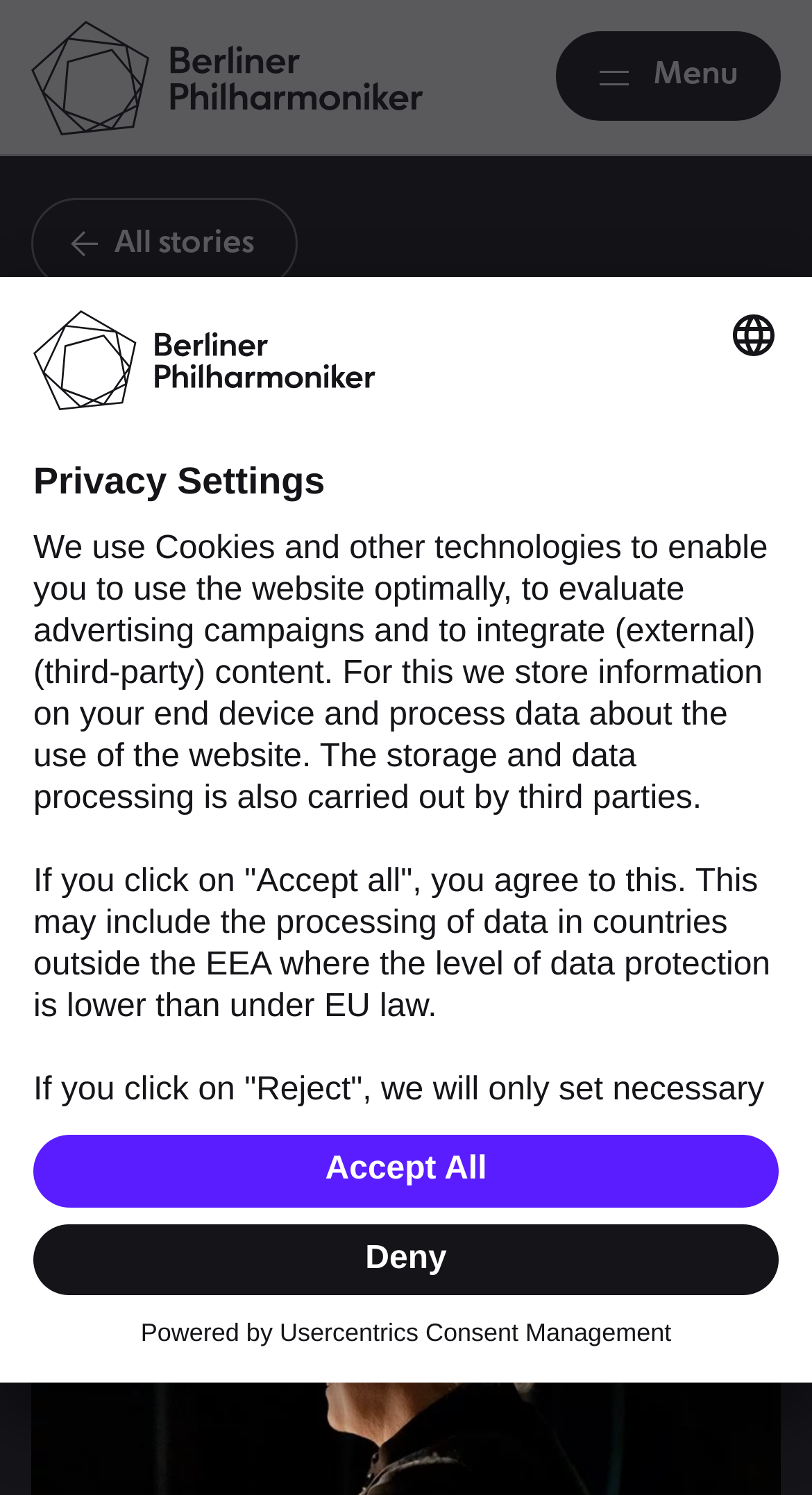Kindly determine the bounding box coordinates for the clickable area to achieve the given instruction: "Click the menu button".

[0.685, 0.021, 0.962, 0.081]